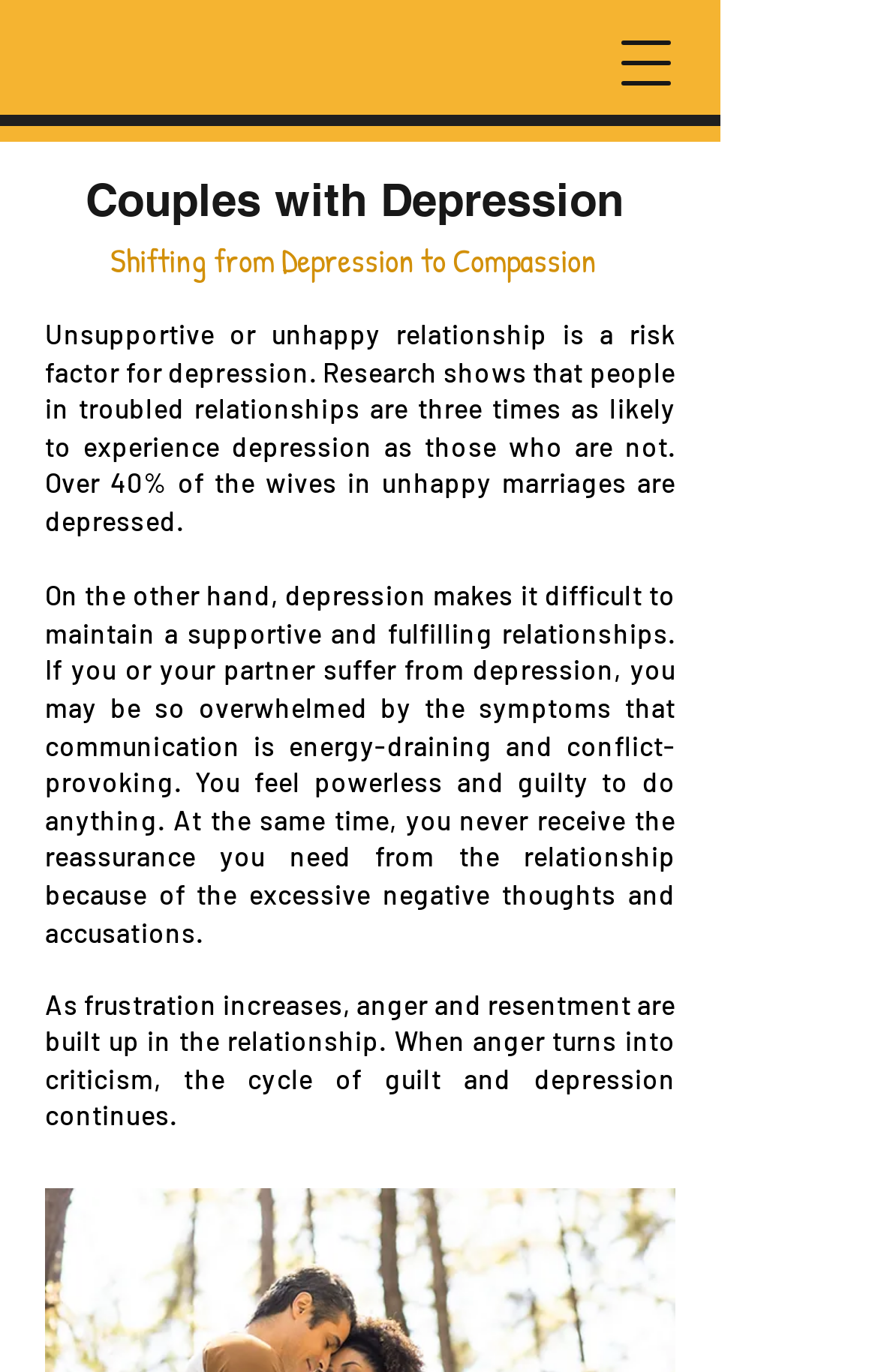What is a risk factor for depression?
Use the image to answer the question with a single word or phrase.

Unsupportive relationship